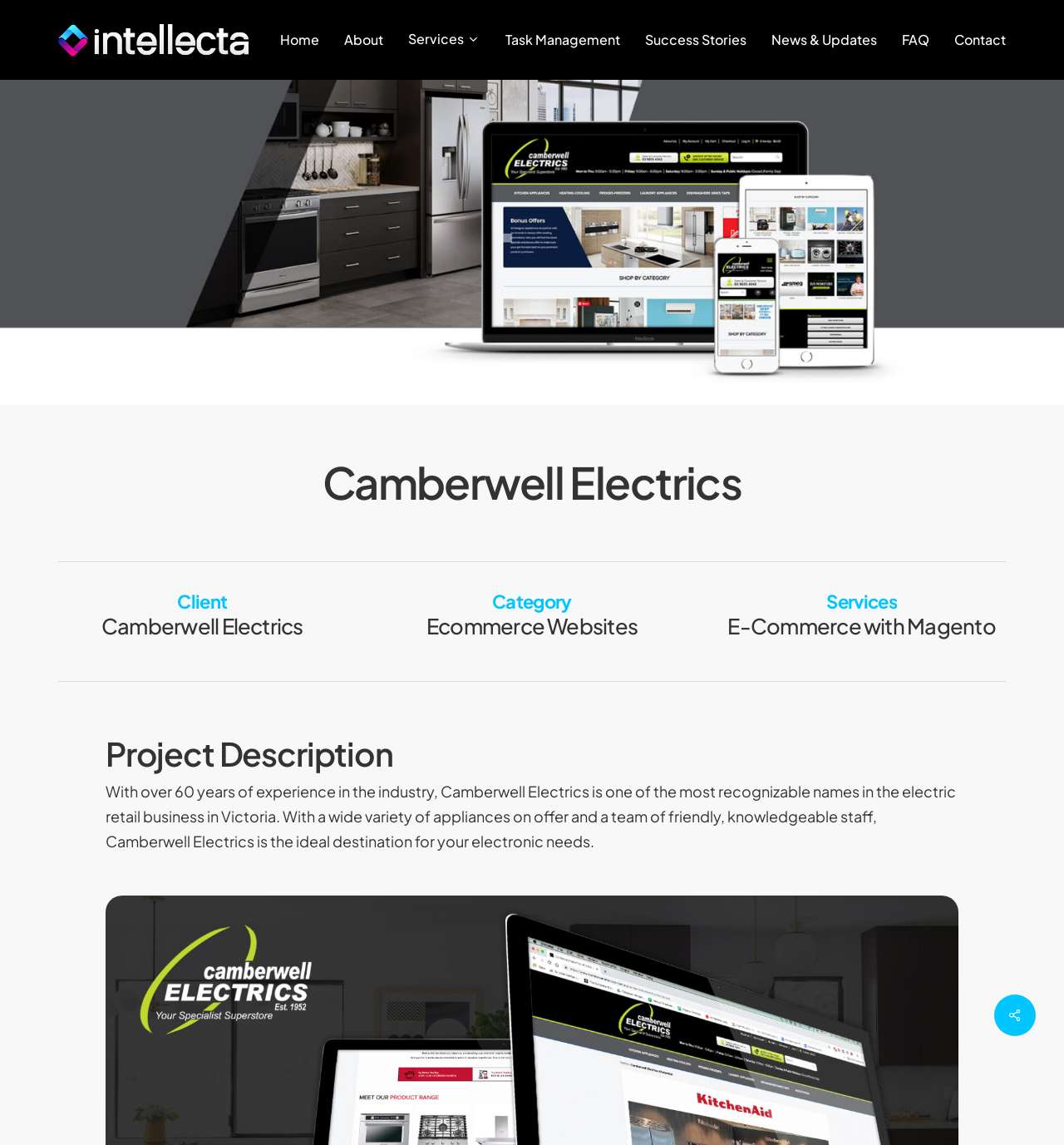Identify the bounding box coordinates of the area that should be clicked in order to complete the given instruction: "contact Camberwell Electrics". The bounding box coordinates should be four float numbers between 0 and 1, i.e., [left, top, right, bottom].

[0.885, 0.029, 0.945, 0.041]